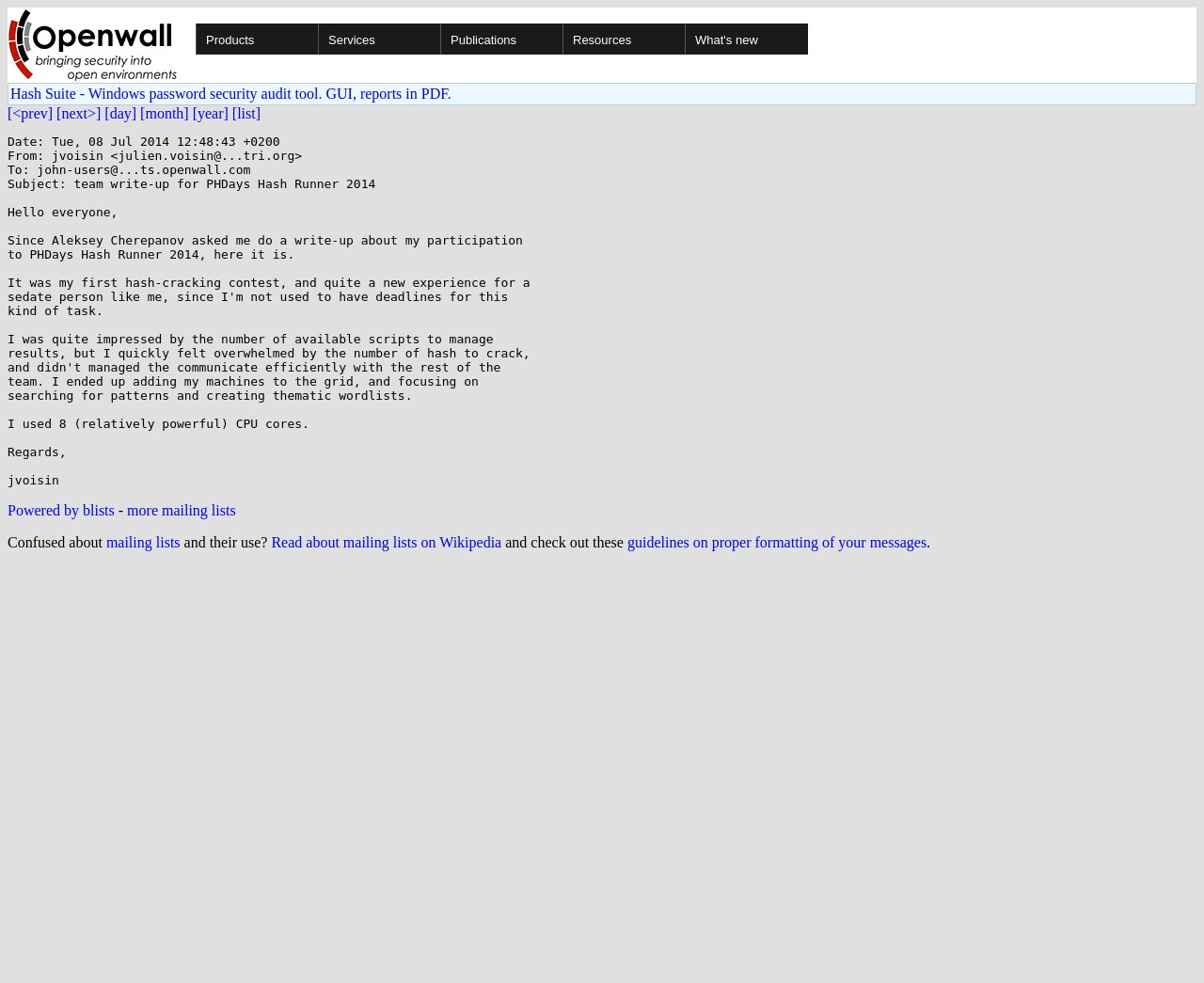Give a one-word or short phrase answer to the question: 
What is the name of the password security audit tool?

Hash Suite